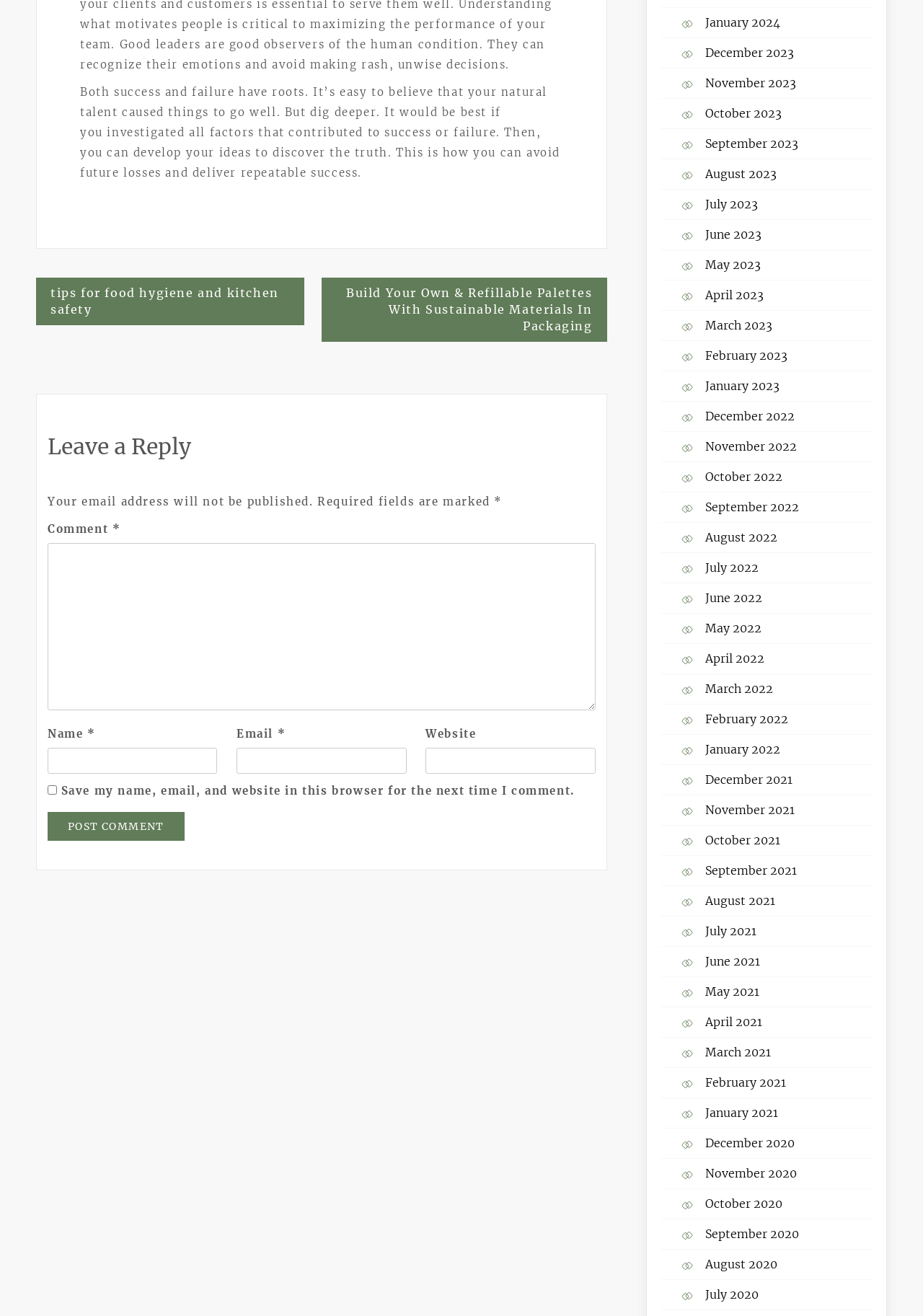What is the topic of the post?
Please describe in detail the information shown in the image to answer the question.

The topic of the post can be inferred from the static text elements at the top of the page, which discuss good leaders being good observers of the human condition and recognizing their emotions to make wise decisions.